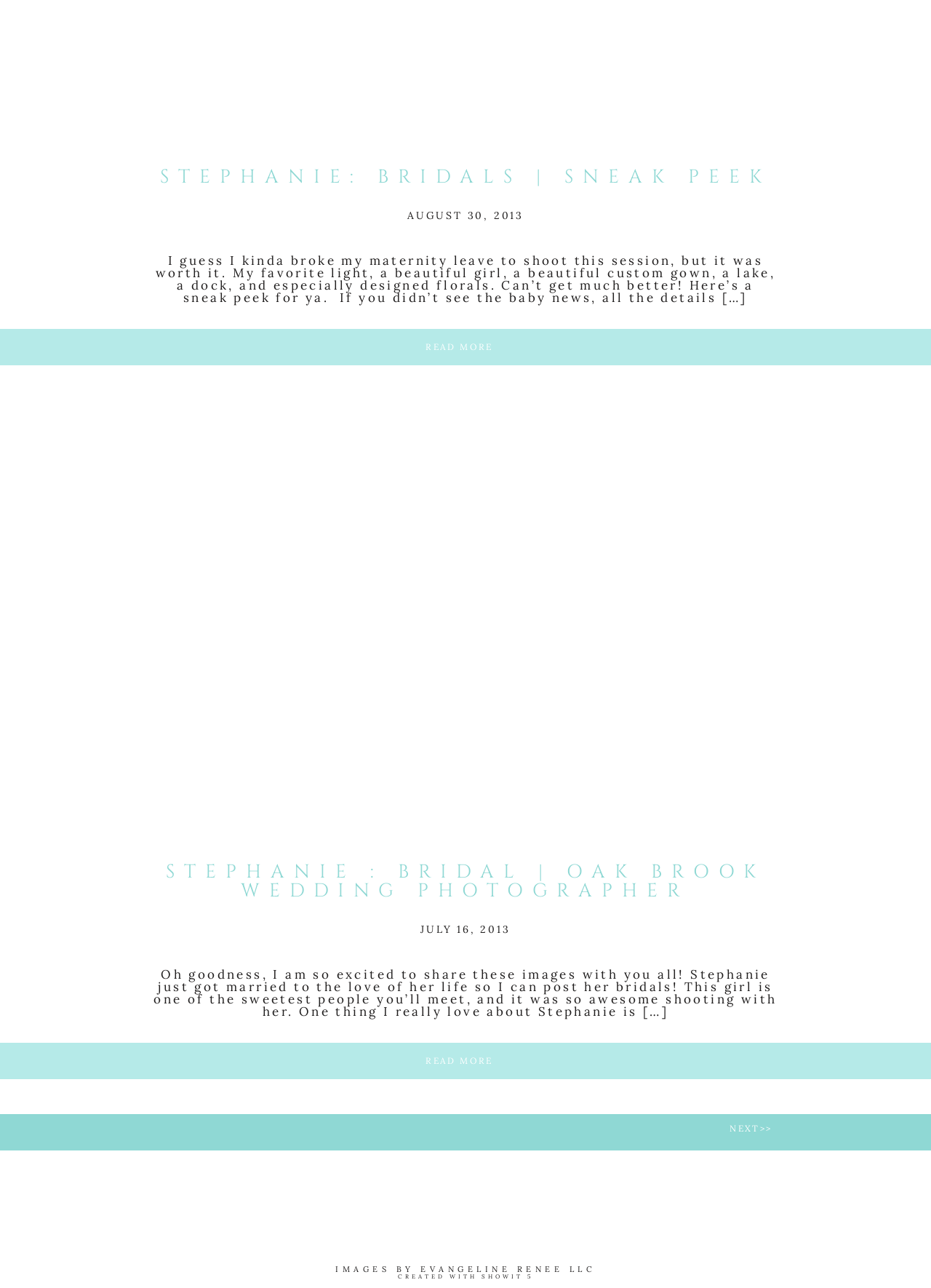Given the description "READ MORE", determine the bounding box of the corresponding UI element.

[0.263, 0.82, 0.723, 0.829]